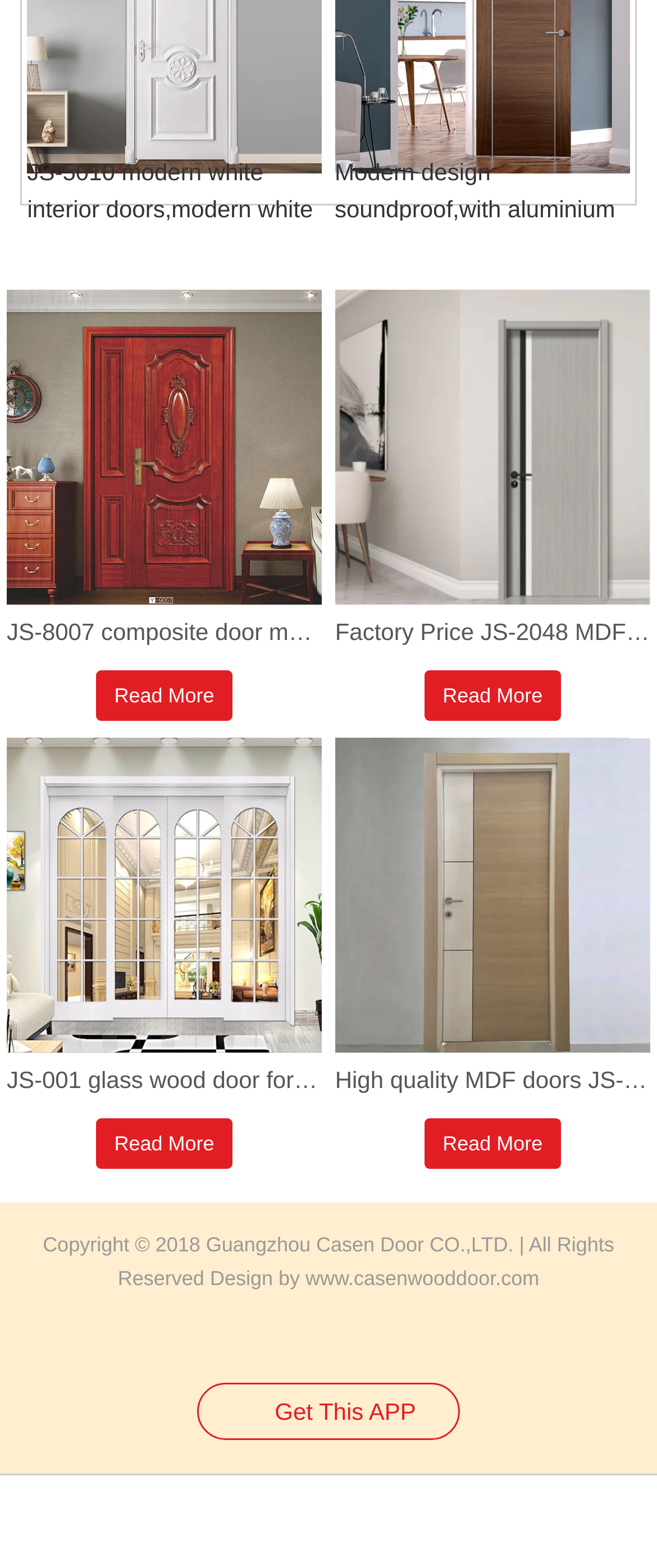Provide the bounding box coordinates of the UI element that matches the description: "High quality MDF doors JS-1005B".

[0.51, 0.471, 0.99, 0.708]